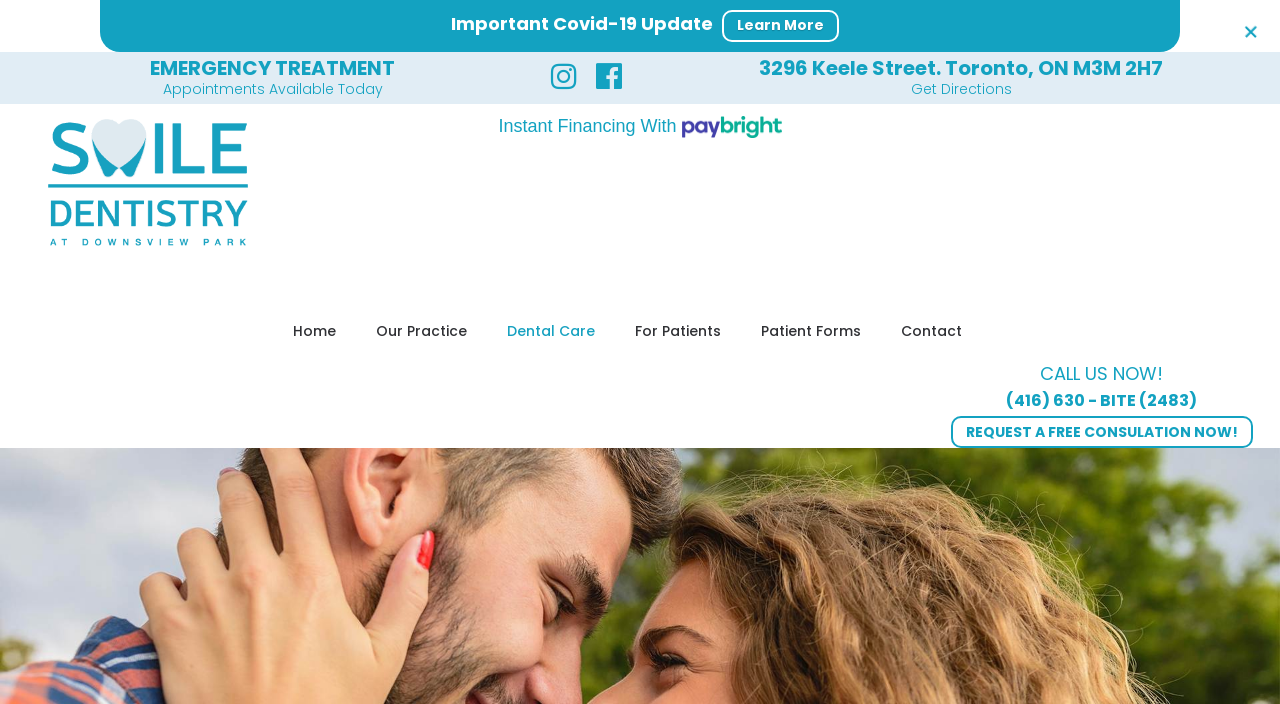Examine the image and give a thorough answer to the following question:
What is the purpose of the 'Get Directions' link?

I inferred the purpose of the 'Get Directions' link by its proximity to the address of the dentist's office. It is likely that clicking this link will provide directions to the office.